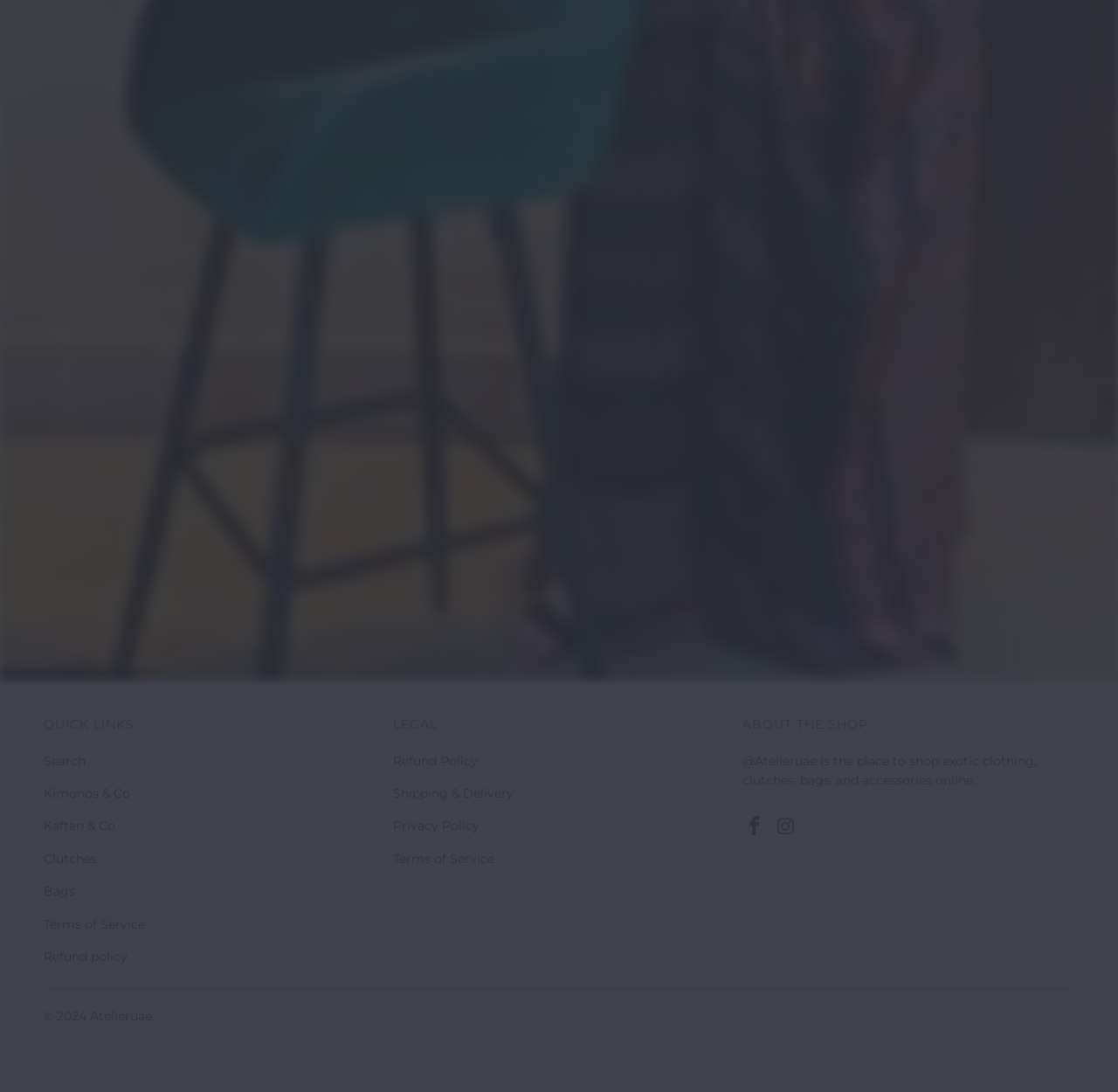Please specify the bounding box coordinates of the clickable section necessary to execute the following command: "Follow Atelieruae on social media".

[0.664, 0.747, 0.687, 0.768]